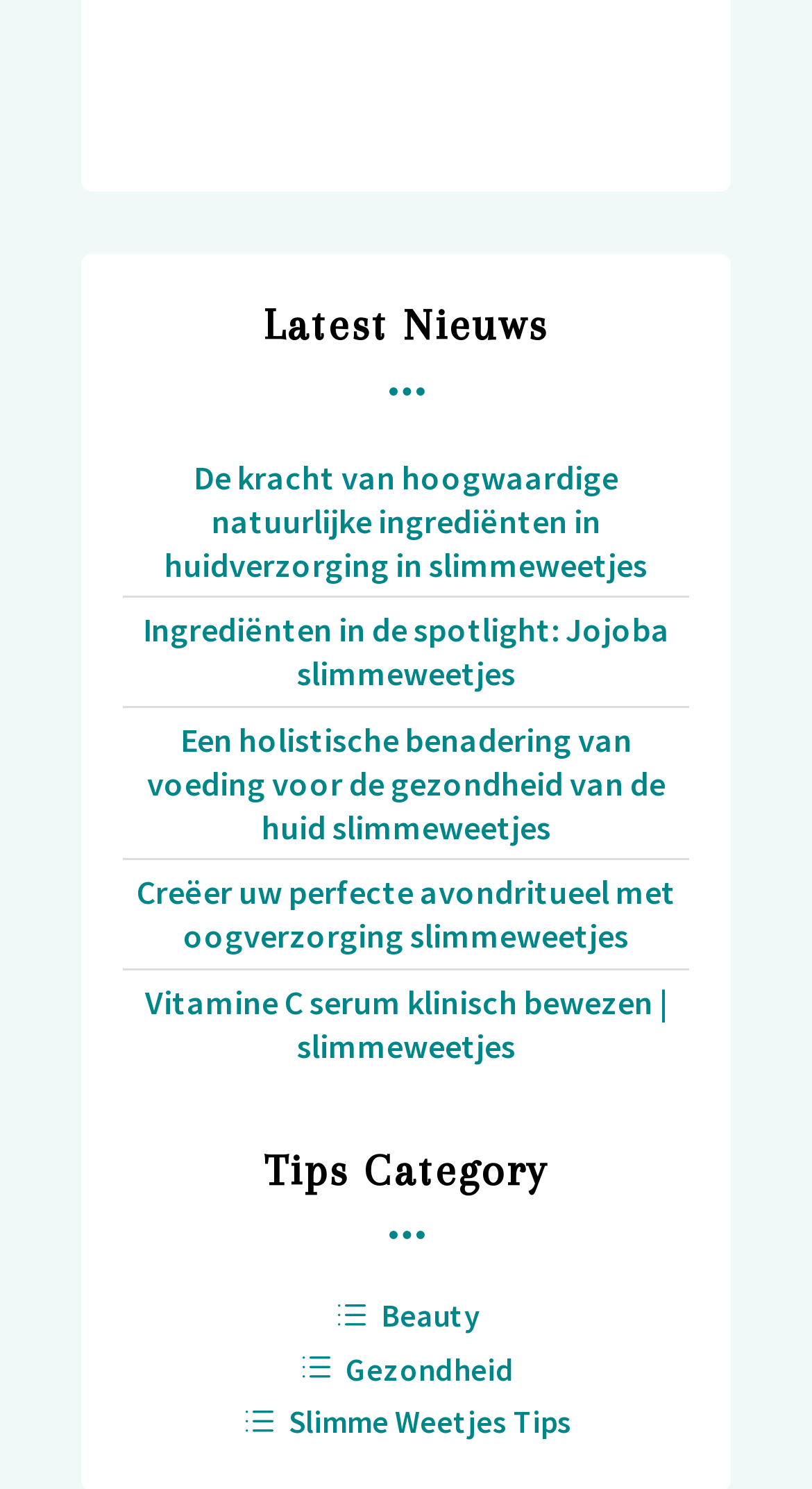Please determine the bounding box coordinates of the clickable area required to carry out the following instruction: "Subscribe by email". The coordinates must be four float numbers between 0 and 1, represented as [left, top, right, bottom].

[0.277, 0.023, 0.379, 0.079]